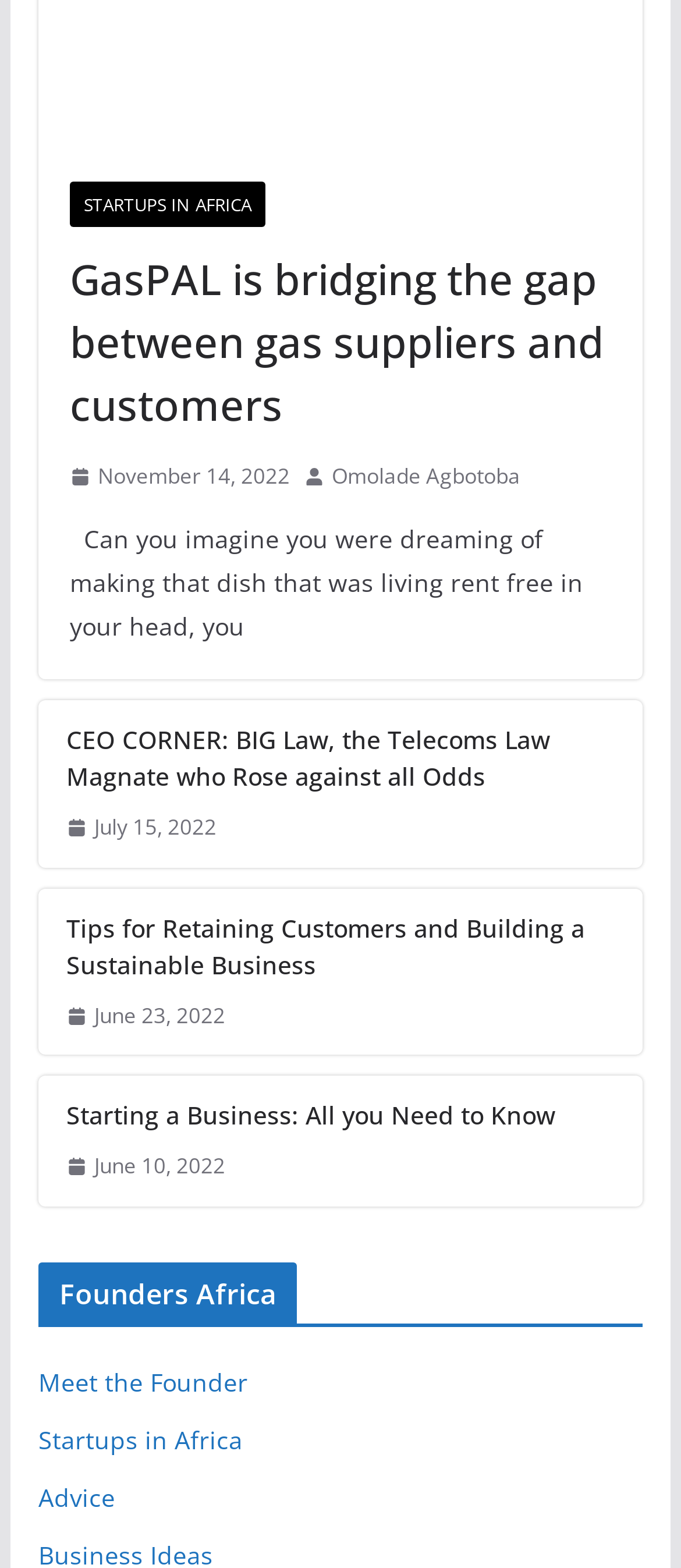What is the category of the webpage?
From the screenshot, provide a brief answer in one word or phrase.

Startups in Africa